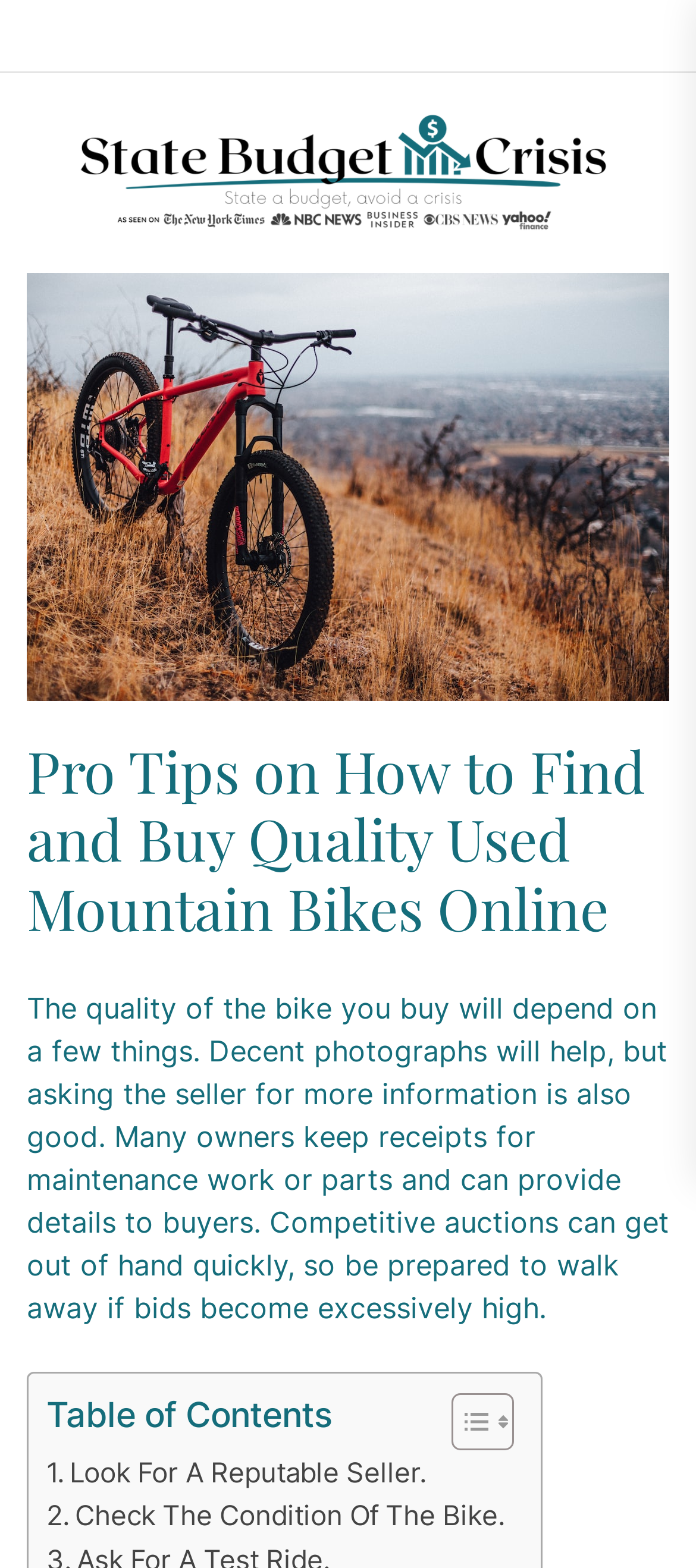Determine which piece of text is the heading of the webpage and provide it.

Pro Tips on How to Find and Buy Quality Used Mountain Bikes Online